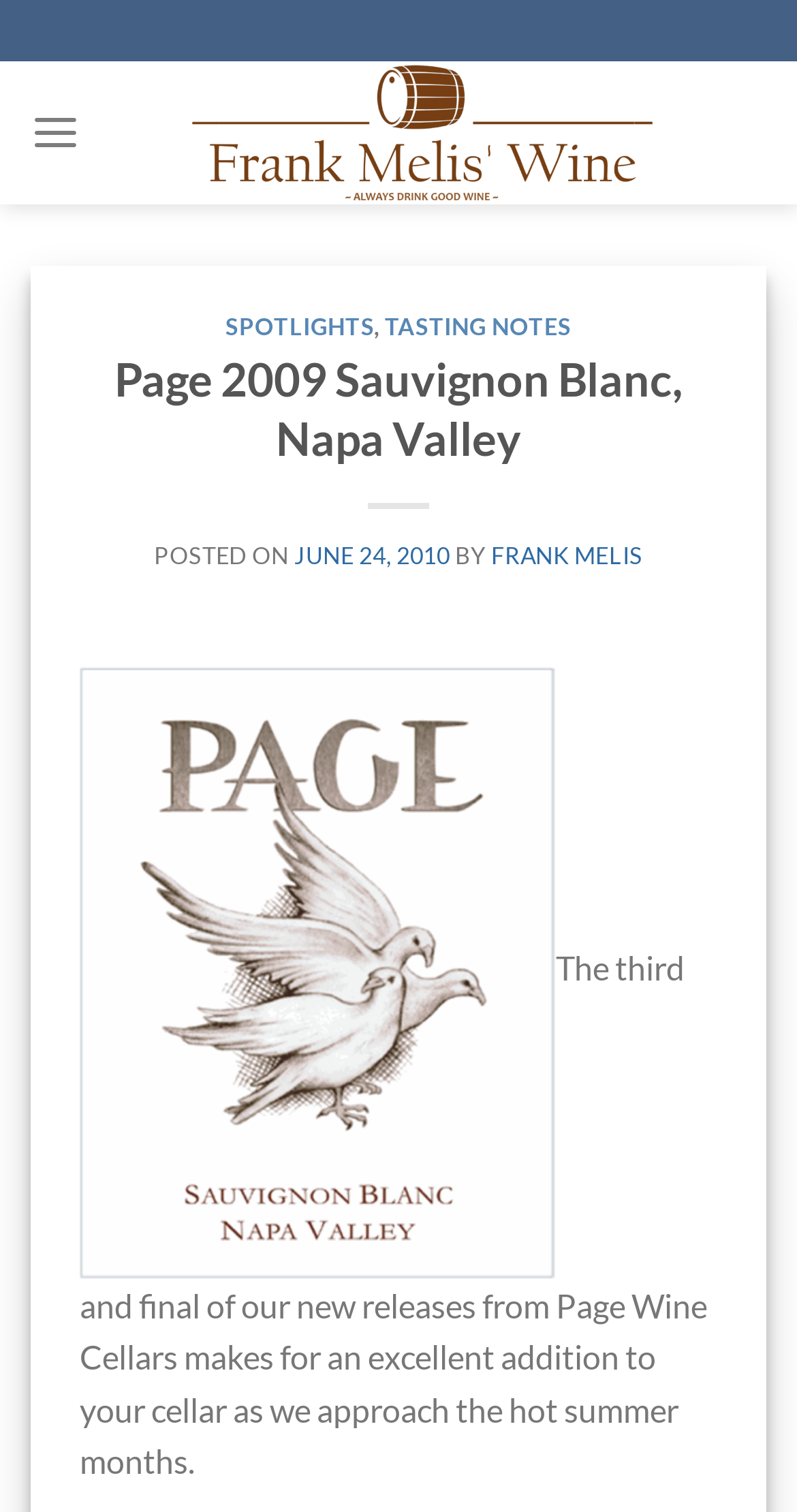Create a detailed description of the webpage's content and layout.

The webpage is about a wine, specifically the 2009 Sauvignon Blanc from Napa Valley, as indicated by the title "Page 2009 Sauvignon Blanc, Napa Valley – Frank Melis' Wine". 

At the top of the page, there is a link to "Frank Melis' Wine" accompanied by an image with the same name, taking up most of the top section. 

Below this, there is a menu link labeled "Menu" on the left side, which controls the main menu. The main content area is divided into sections, with a header section that spans almost the entire width of the page. 

Within the header section, there are two headings: "SPOTLIGHTS, TASTING NOTES" and "Page 2009 Sauvignon Blanc, Napa Valley". The first heading has two links underneath, "SPOTLIGHTS" and "TASTING NOTES", positioned side by side. 

The second heading is followed by a section with text "POSTED ON" and a link to the date "JUNE 24, 2010", which also contains a time element. Next to this is a section with the text "BY" and a link to the author "FRANK MELIS". 

Further down, there is a link to "Page Sauvignon Blanc" accompanied by an image with the same name, positioned on the left side. Below this image, there is a block of text describing the wine, stating that it makes for an excellent addition to one's cellar during the hot summer months.